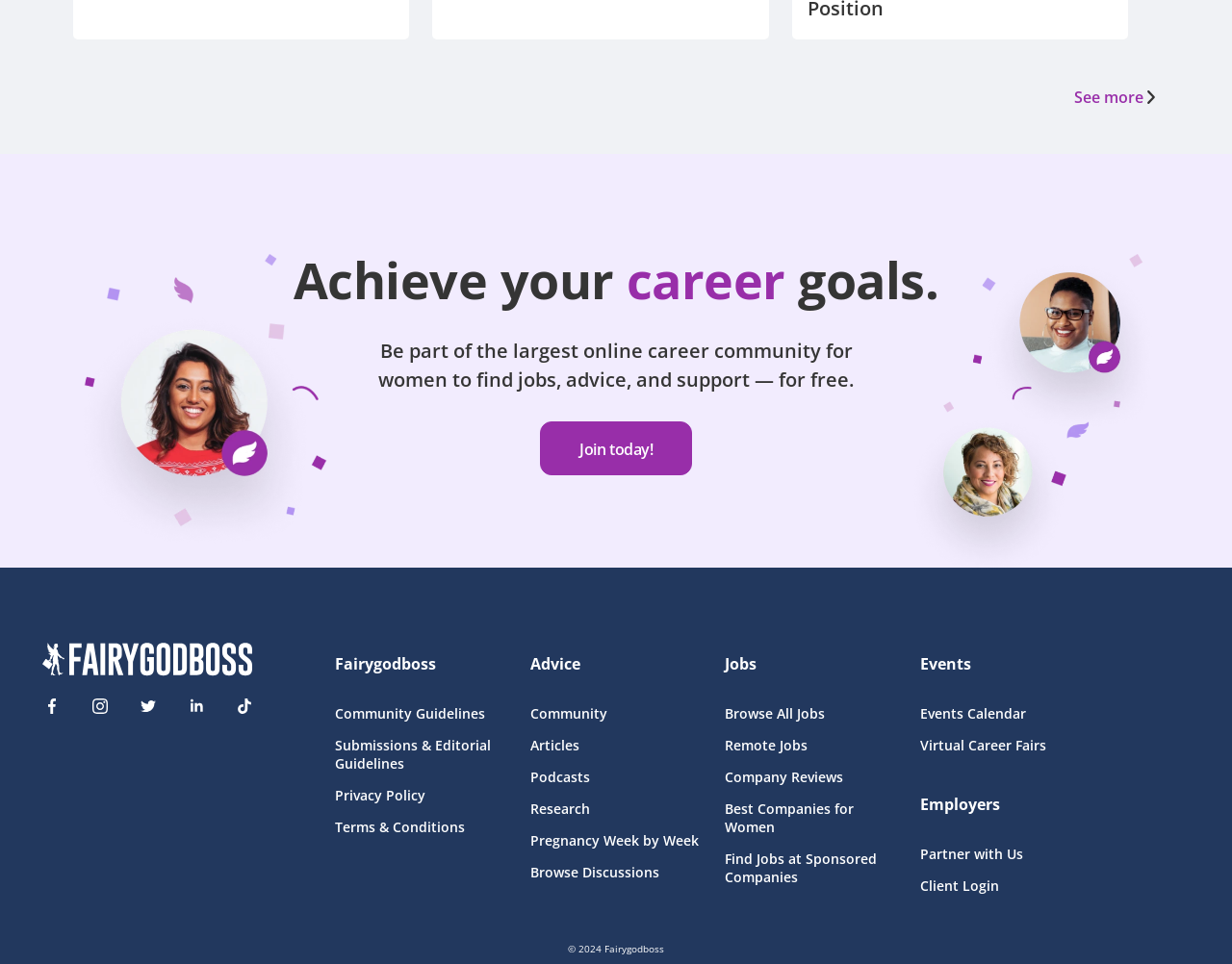Please determine the bounding box coordinates of the element to click on in order to accomplish the following task: "Browse Jobs". Ensure the coordinates are four float numbers ranging from 0 to 1, i.e., [left, top, right, bottom].

[0.589, 0.676, 0.728, 0.7]